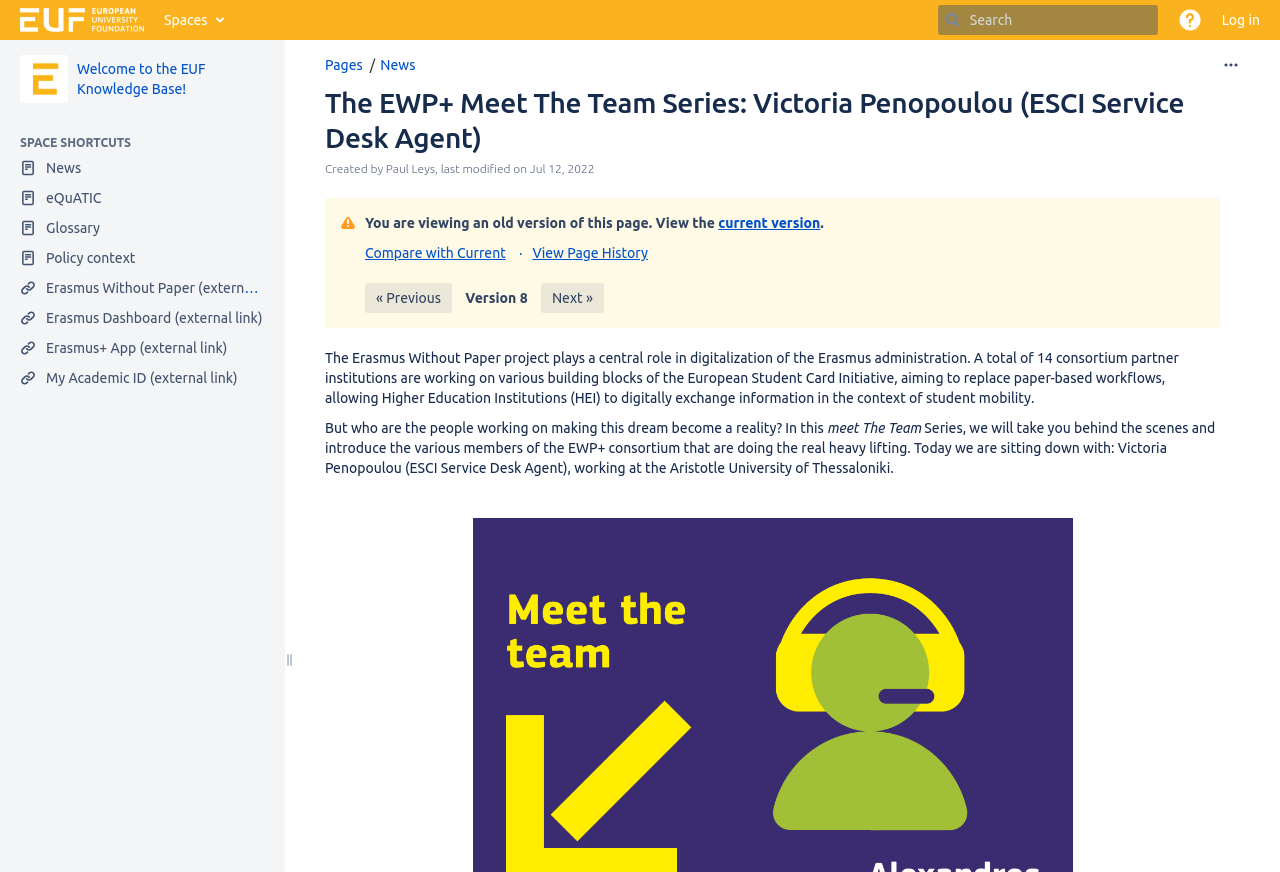Specify the bounding box coordinates for the region that must be clicked to perform the given instruction: "View Page History".

[0.398, 0.281, 0.506, 0.299]